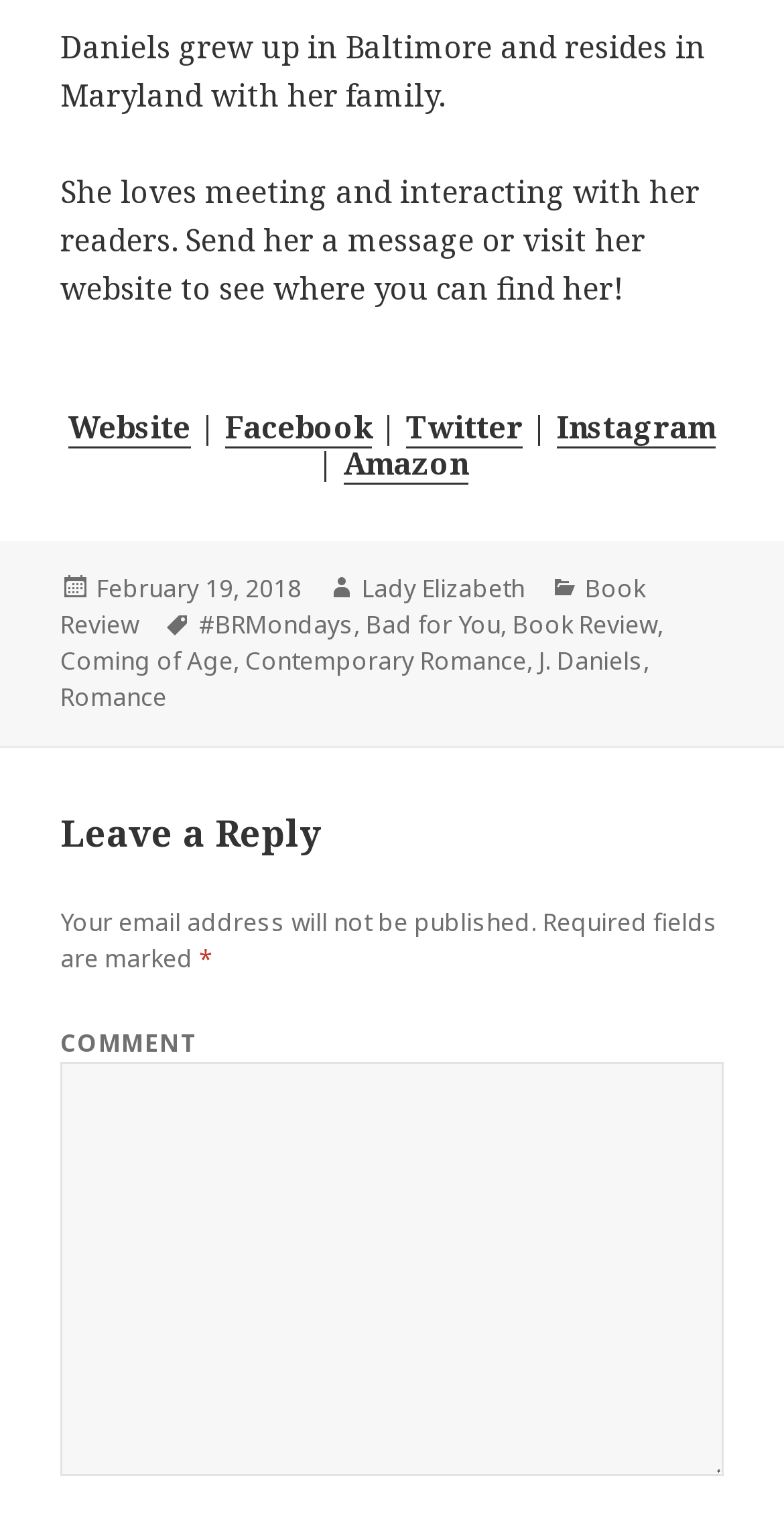Pinpoint the bounding box coordinates of the area that should be clicked to complete the following instruction: "Check the post's categories". The coordinates must be given as four float numbers between 0 and 1, i.e., [left, top, right, bottom].

[0.746, 0.376, 0.91, 0.399]